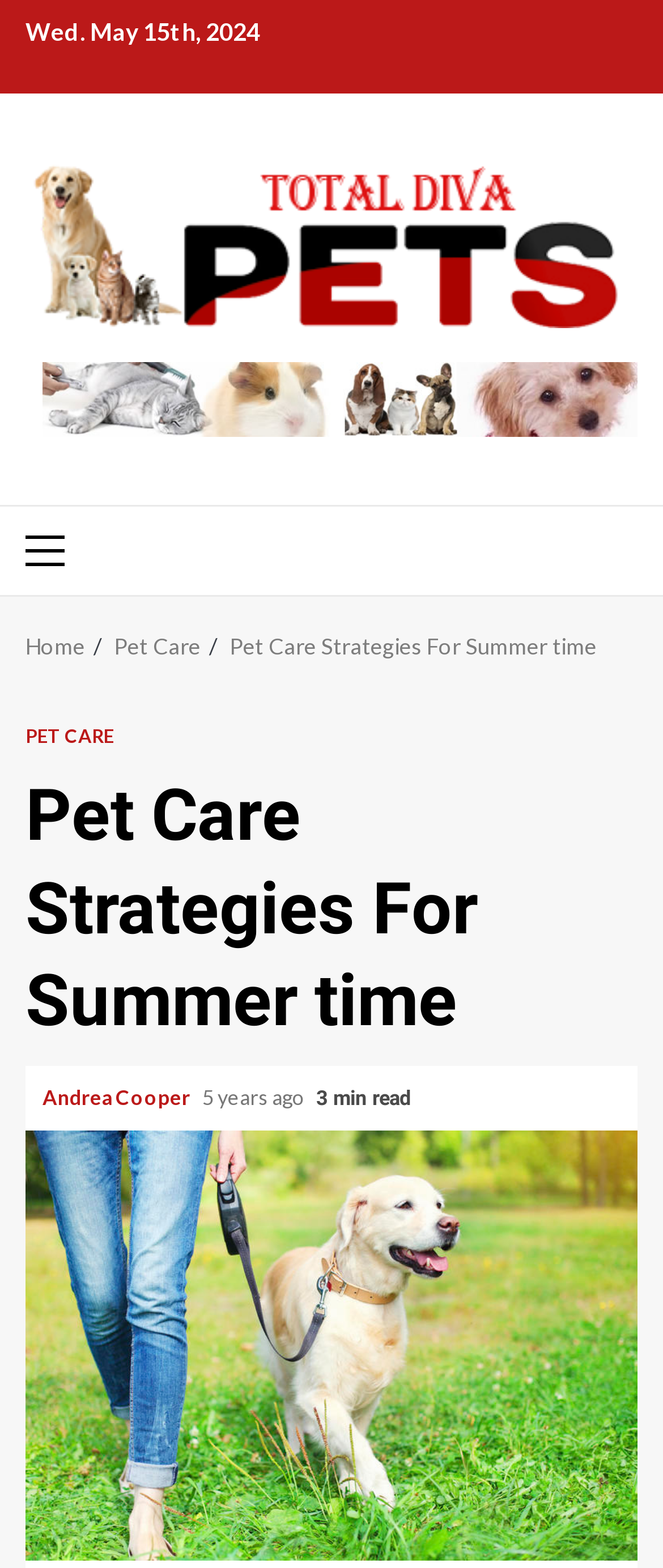Given the following UI element description: "Andrea Cooper", find the bounding box coordinates in the webpage screenshot.

[0.064, 0.692, 0.292, 0.708]